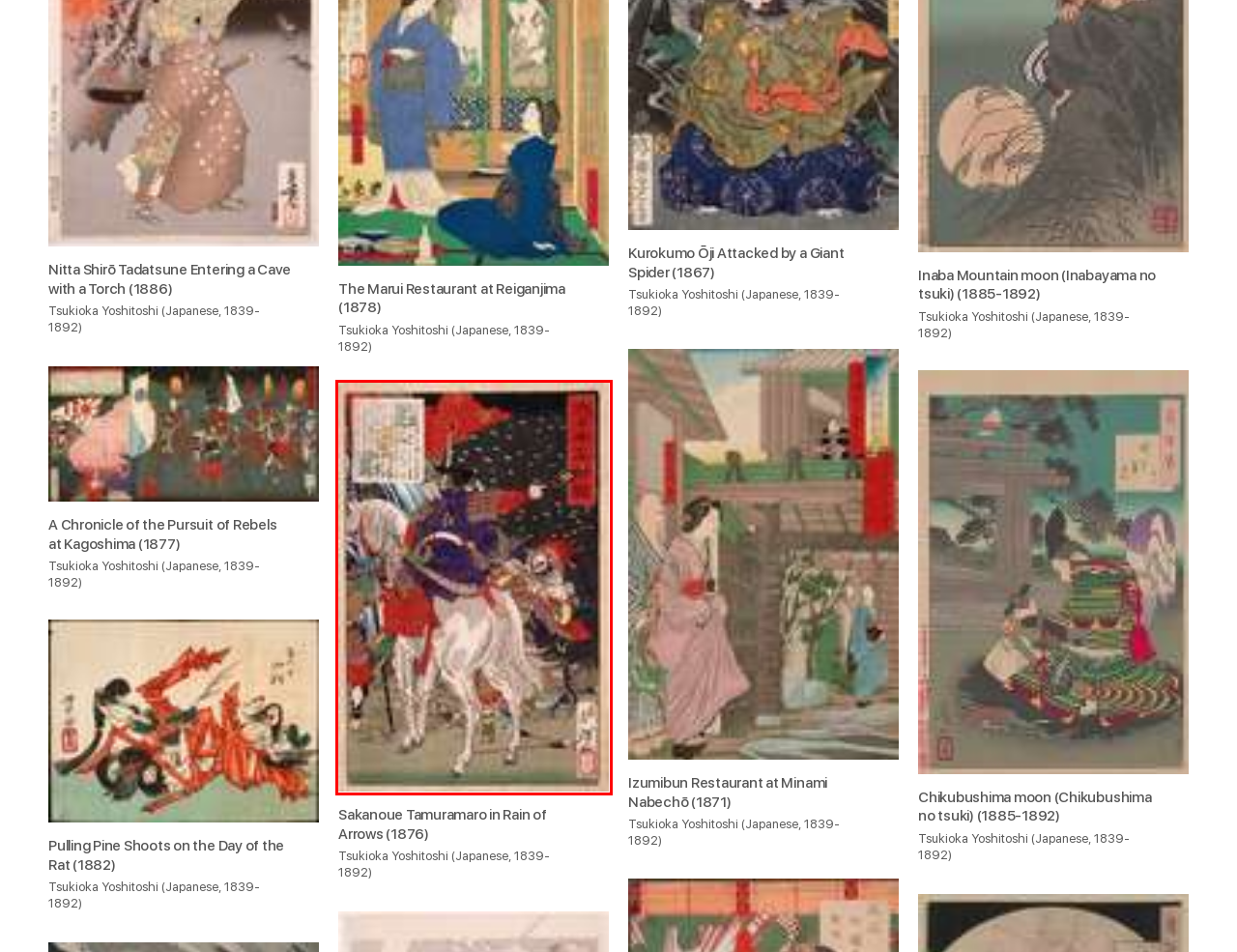Given a screenshot of a webpage with a red bounding box, please pick the webpage description that best fits the new webpage after clicking the element inside the bounding box. Here are the candidates:
A. Izumibun Restaurant at Minami Nabechō by Tsukioka Yoshitoshi - Artvee
B. Pulling Pine Shoots on the Day of the Rat by Tsukioka Yoshitoshi - Artvee
C. Chikubushima moon (Chikubushima no tsuki) by Tsukioka Yoshitoshi - Artvee
D. A Chronicle of the Pursuit of Rebels at Kagoshima by Tsukioka Yoshitoshi - Artvee
E. Sunrise by Tsukioka Yoshitoshi - Artvee
F. Sakanoue Tamuramaro in Rain of Arrows by Tsukioka Yoshitoshi - Artvee
G. Artvee
H. Figurative - Artvee

F